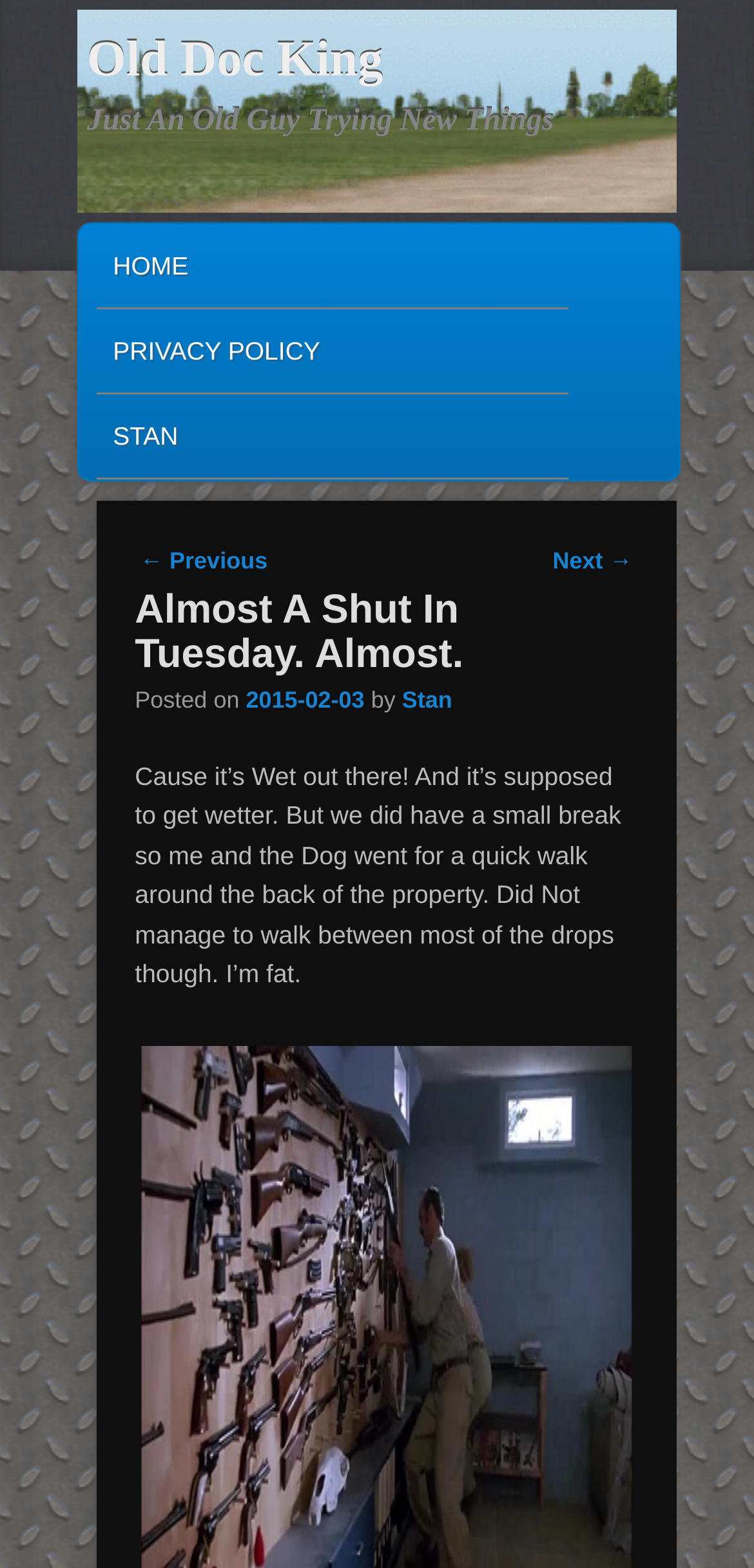Locate the bounding box coordinates of the element's region that should be clicked to carry out the following instruction: "visit privacy policy". The coordinates need to be four float numbers between 0 and 1, i.e., [left, top, right, bottom].

[0.129, 0.197, 0.754, 0.25]